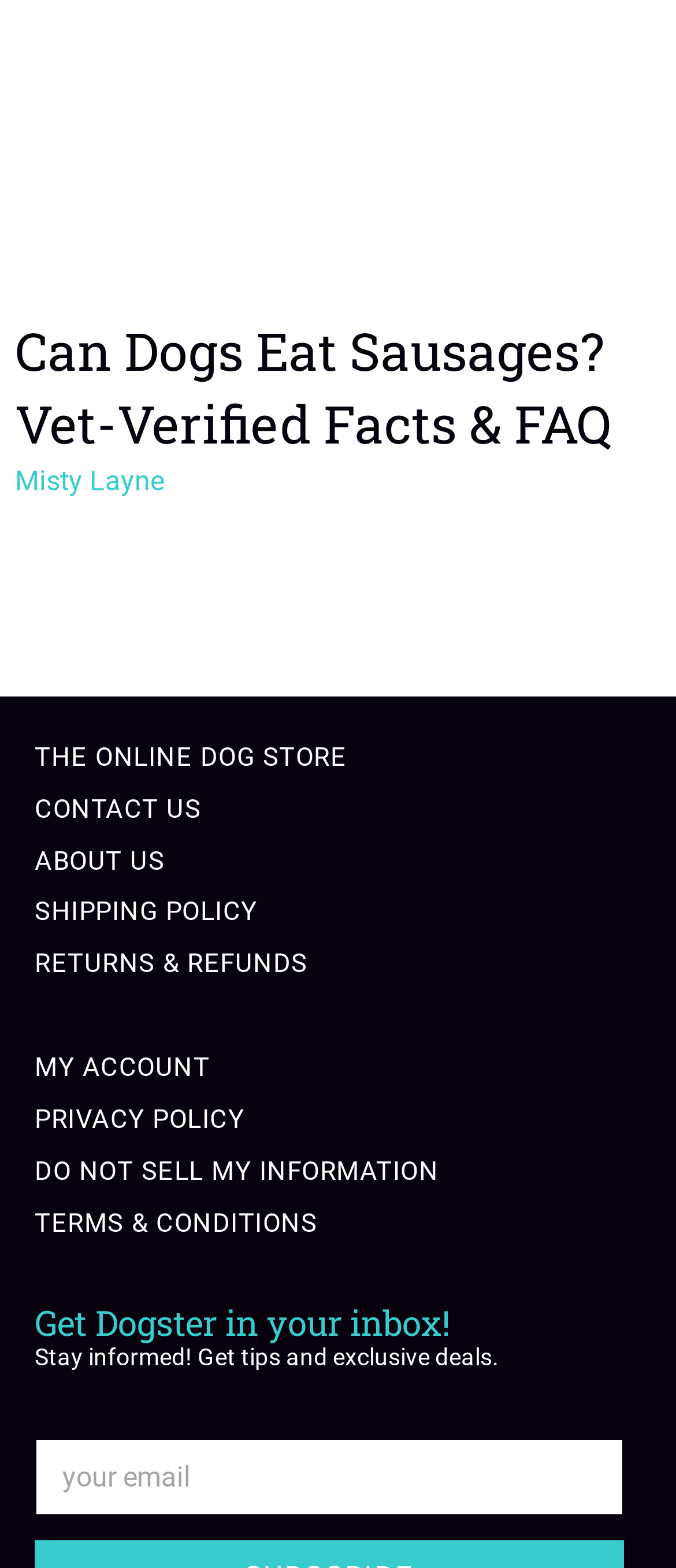Identify the bounding box coordinates of the area that should be clicked in order to complete the given instruction: "click the link to learn about grilled sausages". The bounding box coordinates should be four float numbers between 0 and 1, i.e., [left, top, right, bottom].

[0.022, 0.041, 0.978, 0.062]